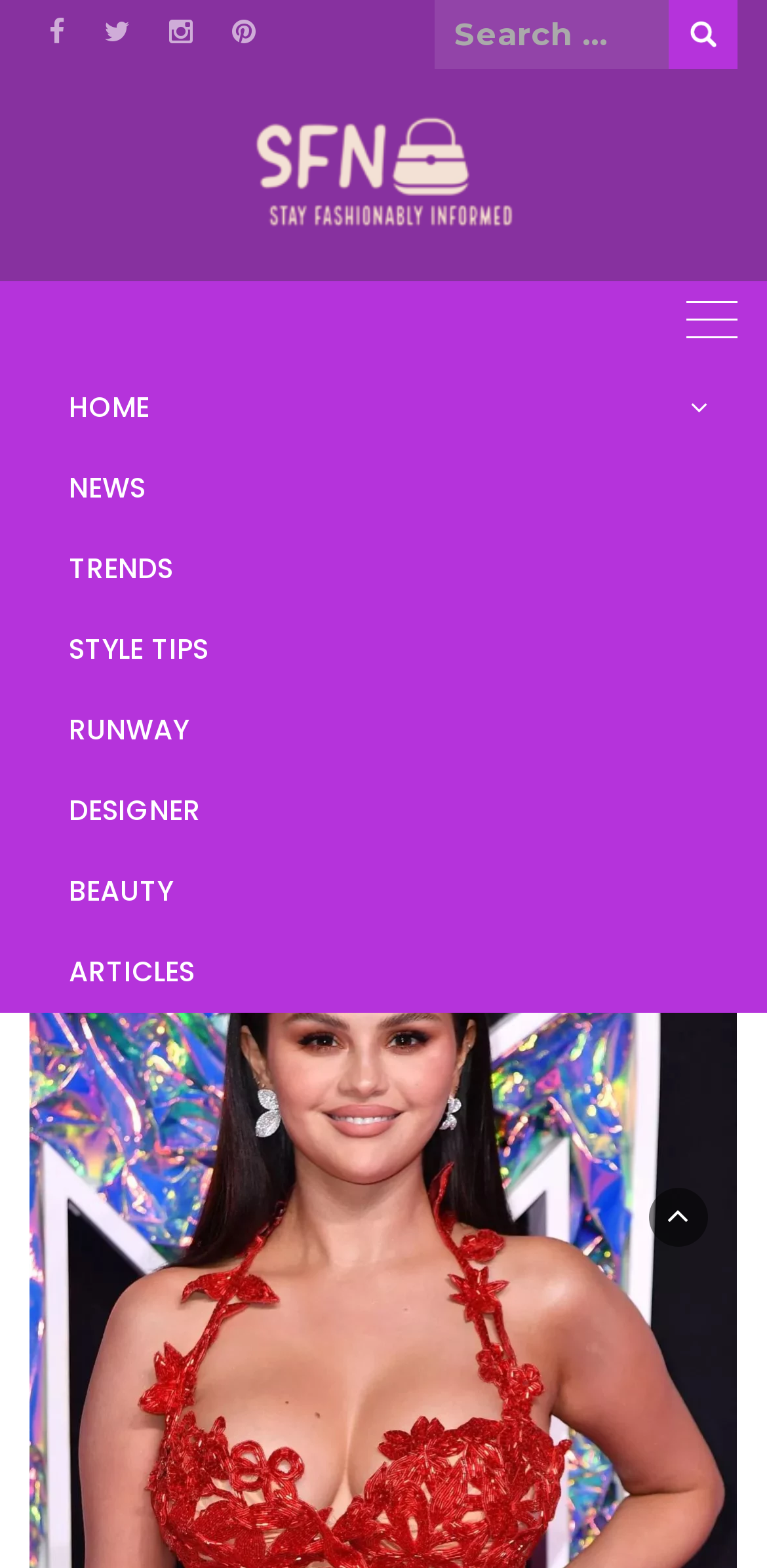What is the name of the author of the article?
Please answer the question with as much detail and depth as you can.

I found the author's name by looking at the link that says 'TWINKLE MAHANTA' which is located near the top of the page, indicating that it is the author of the article.